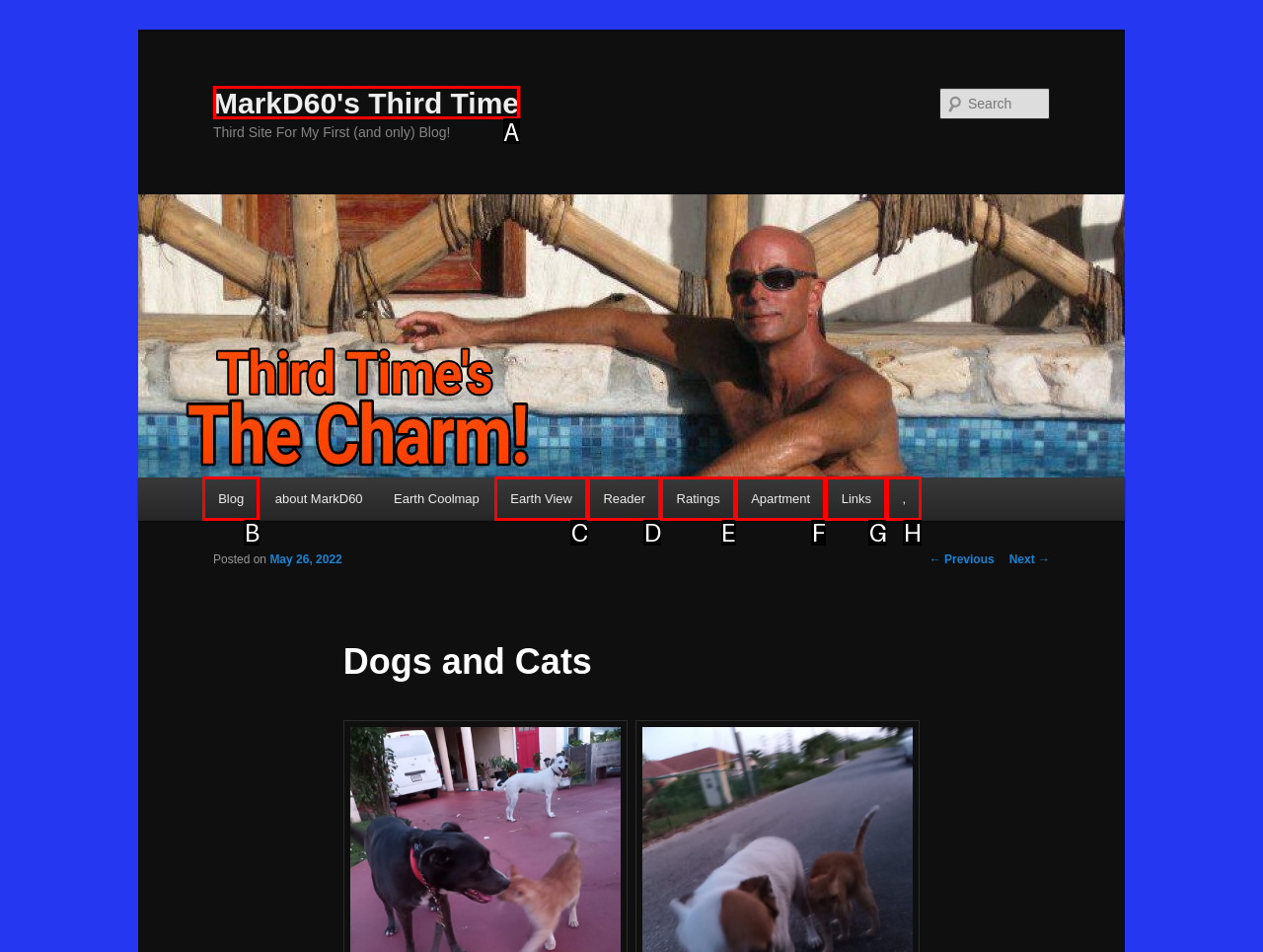Choose the HTML element that aligns with the description: Reader. Indicate your choice by stating the letter.

D